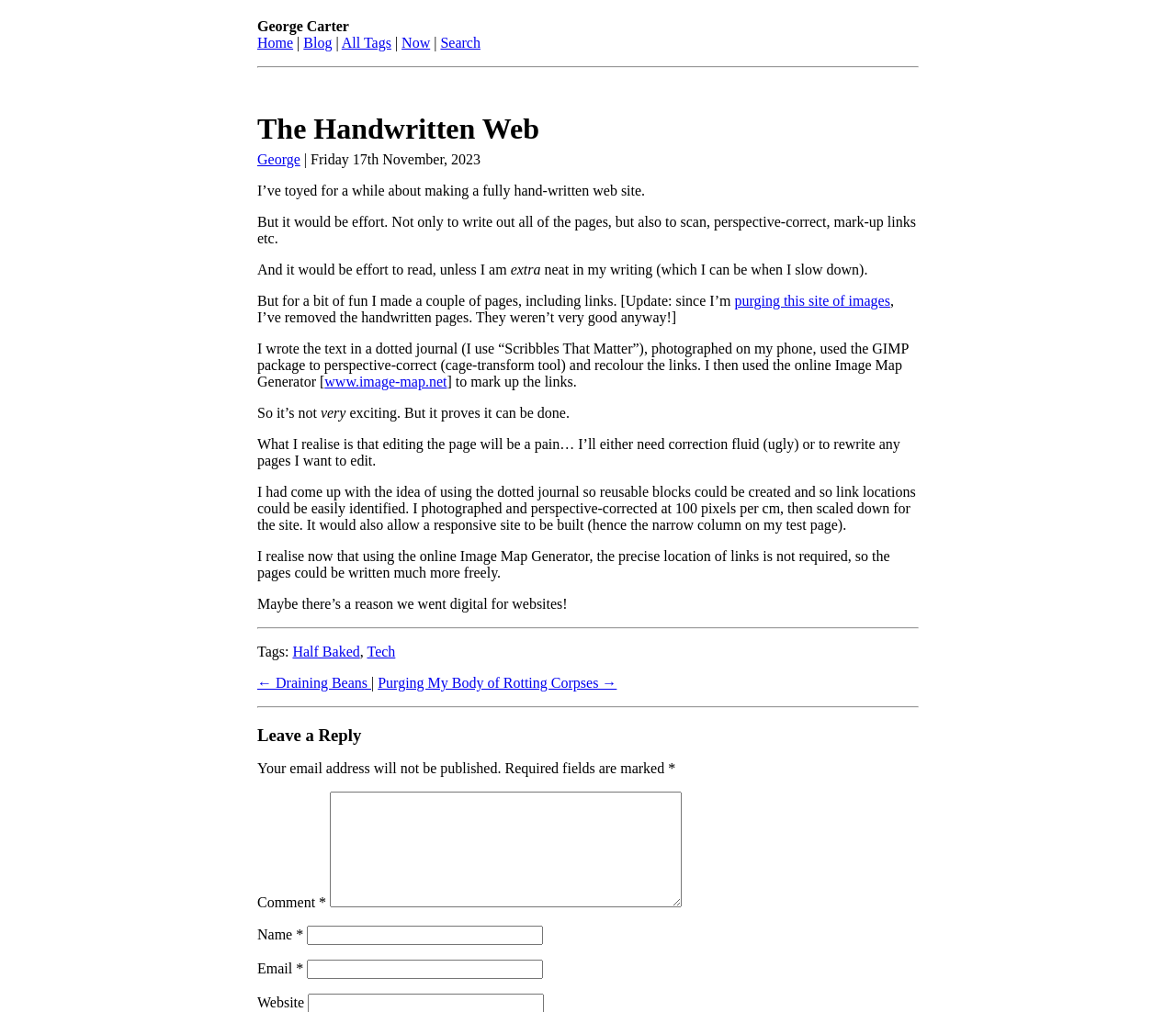Determine the bounding box for the described HTML element: "purging this site of images". Ensure the coordinates are four float numbers between 0 and 1 in the format [left, top, right, bottom].

[0.625, 0.29, 0.757, 0.305]